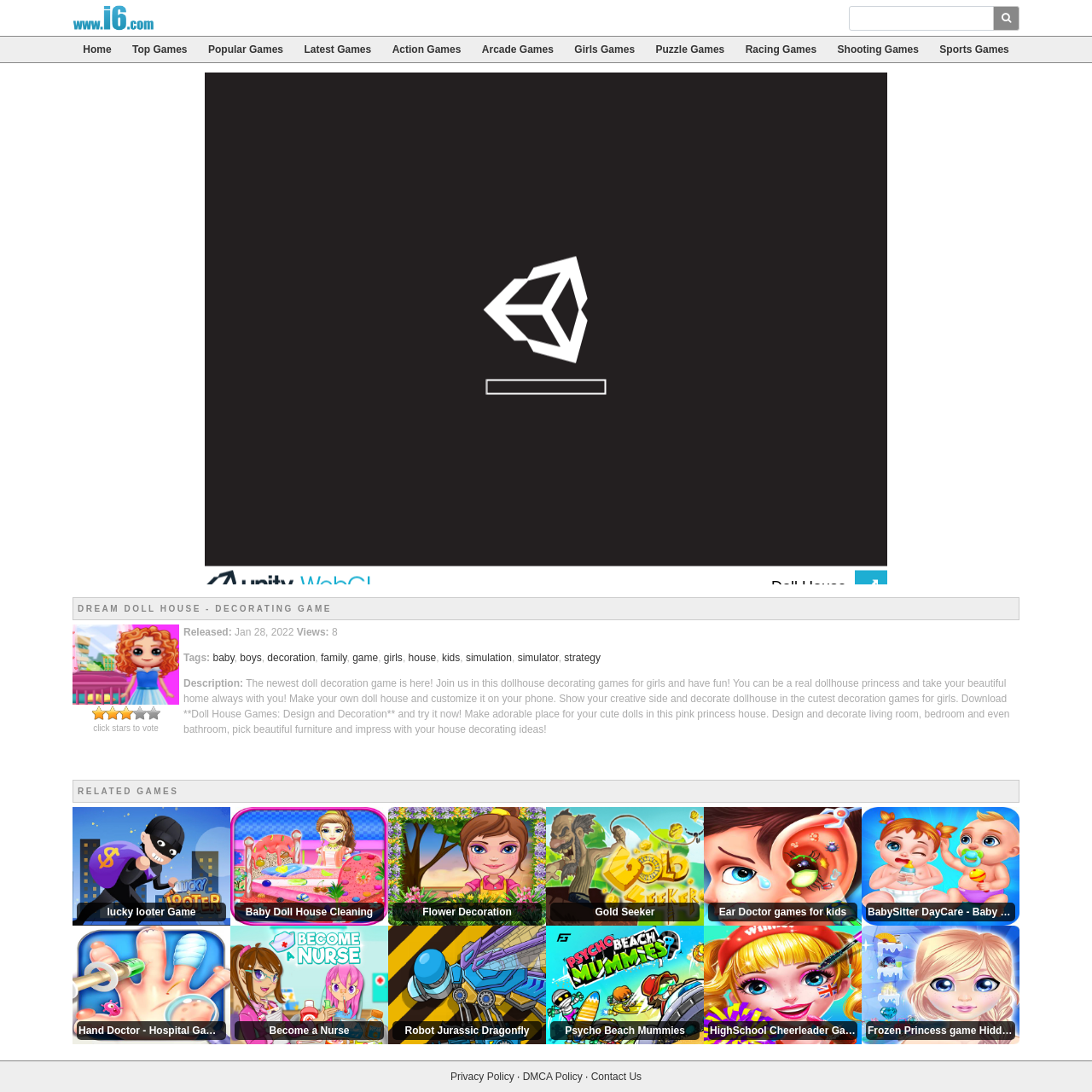Please identify the bounding box coordinates of the element I need to click to follow this instruction: "Search for a game".

[0.777, 0.005, 0.91, 0.028]